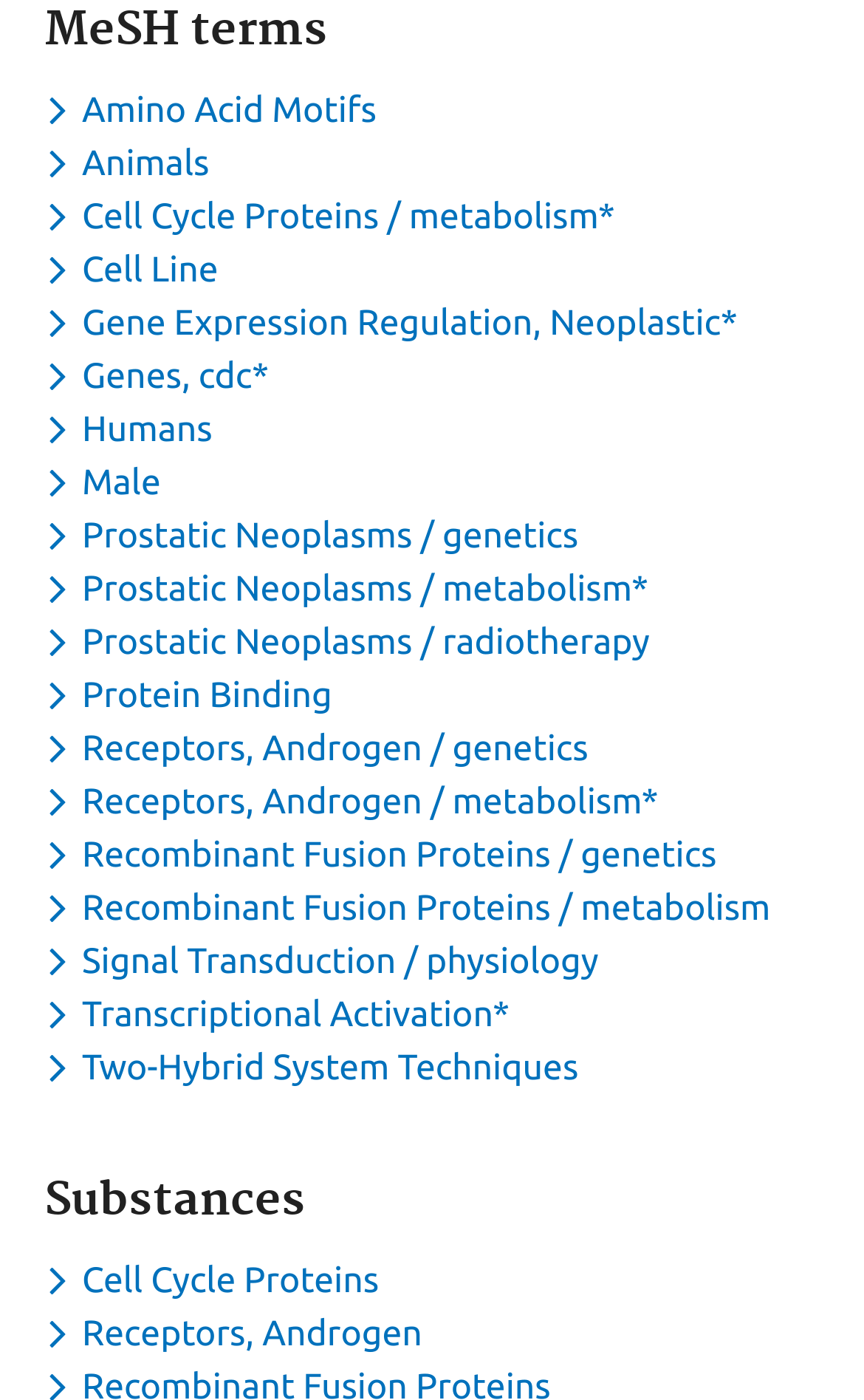Pinpoint the bounding box coordinates for the area that should be clicked to perform the following instruction: "Toggle dropdown menu for keyword Amino Acid Motifs".

[0.051, 0.064, 0.449, 0.093]